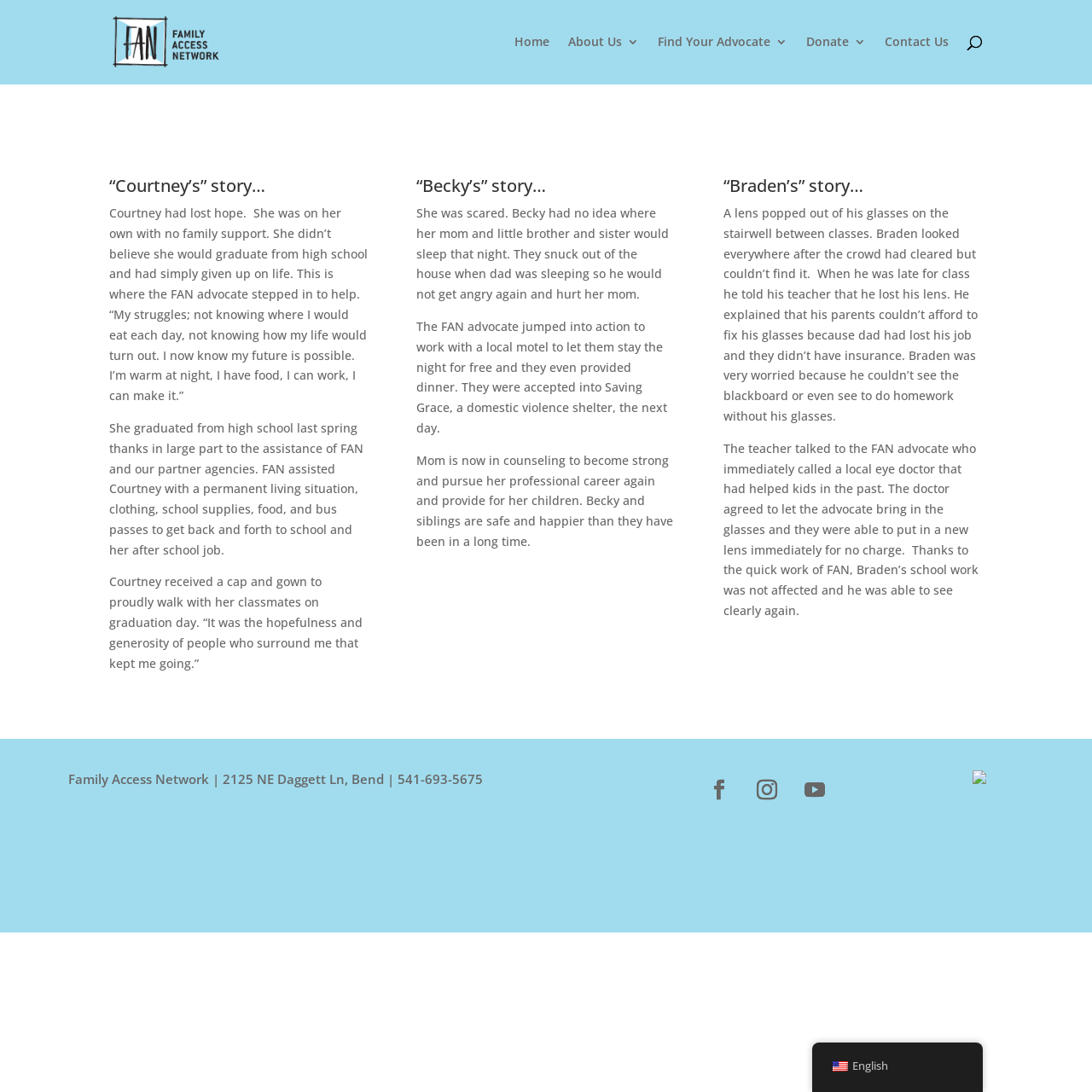Please locate the bounding box coordinates for the element that should be clicked to achieve the following instruction: "Search for something". Ensure the coordinates are given as four float numbers between 0 and 1, i.e., [left, top, right, bottom].

[0.1, 0.0, 0.9, 0.001]